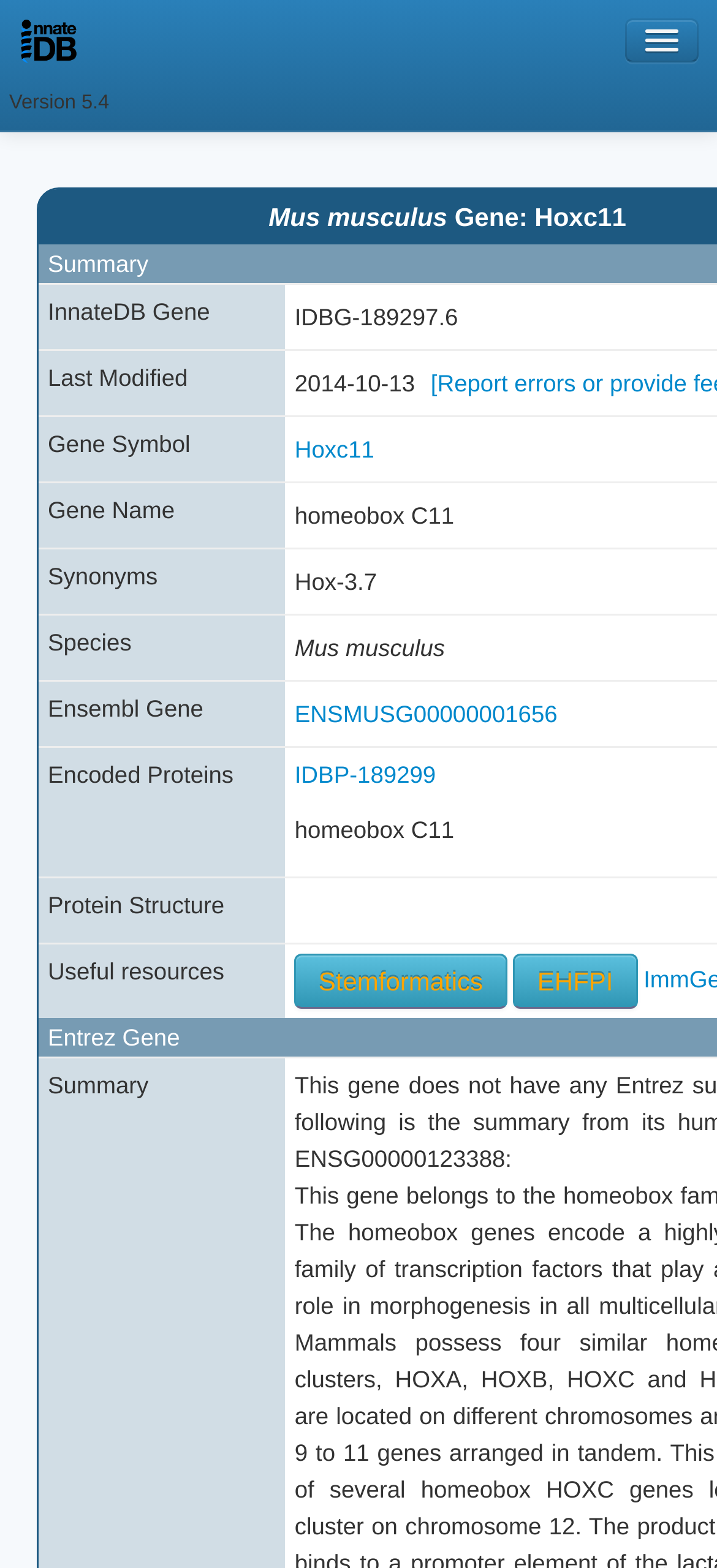Please indicate the bounding box coordinates of the element's region to be clicked to achieve the instruction: "Access the Help page". Provide the coordinates as four float numbers between 0 and 1, i.e., [left, top, right, bottom].

[0.013, 0.381, 0.987, 0.425]